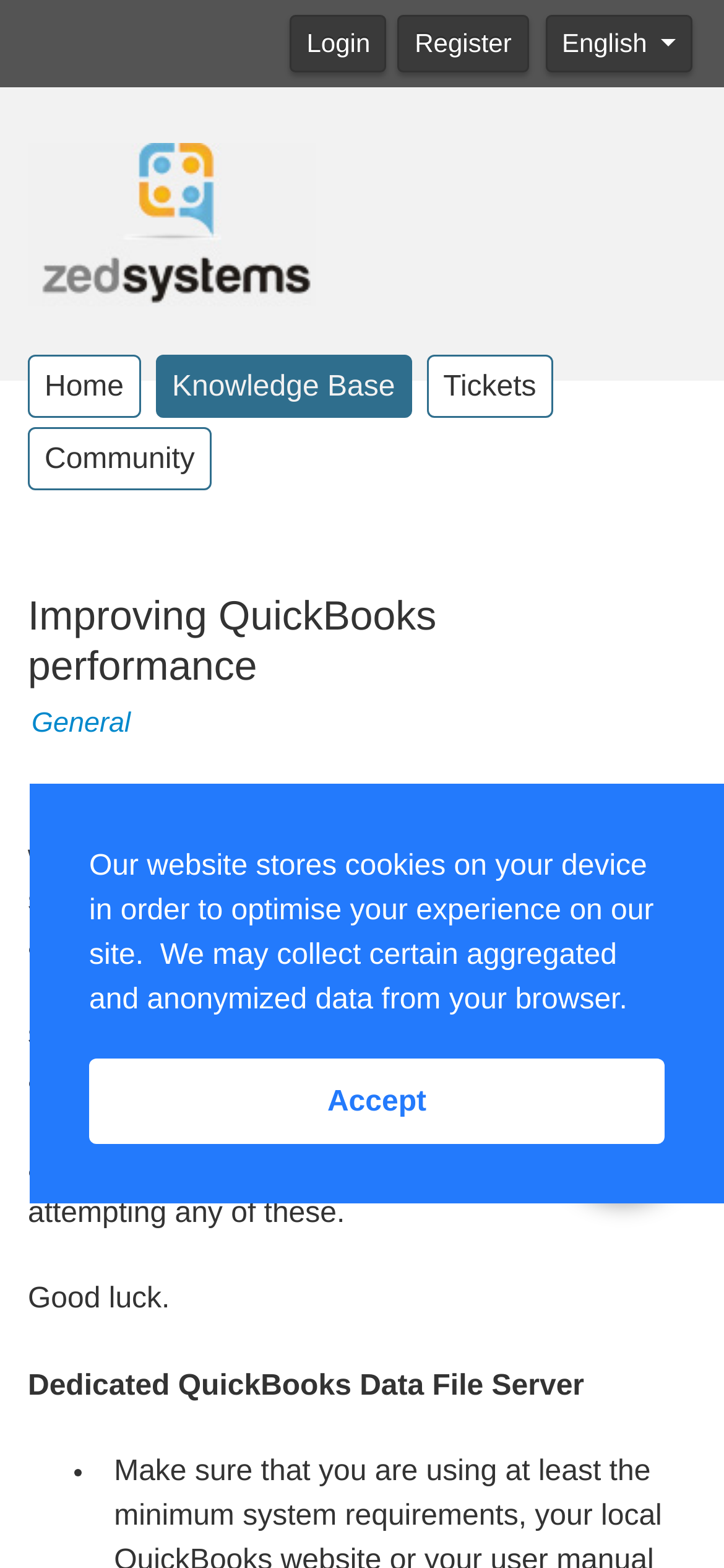Please provide a detailed answer to the question below based on the screenshot: 
What is the current status of Live Chat?

I found the status of Live Chat by looking at the text 'Live Chat is OFFLINE' which is located below the 'Leave us a message!' button.